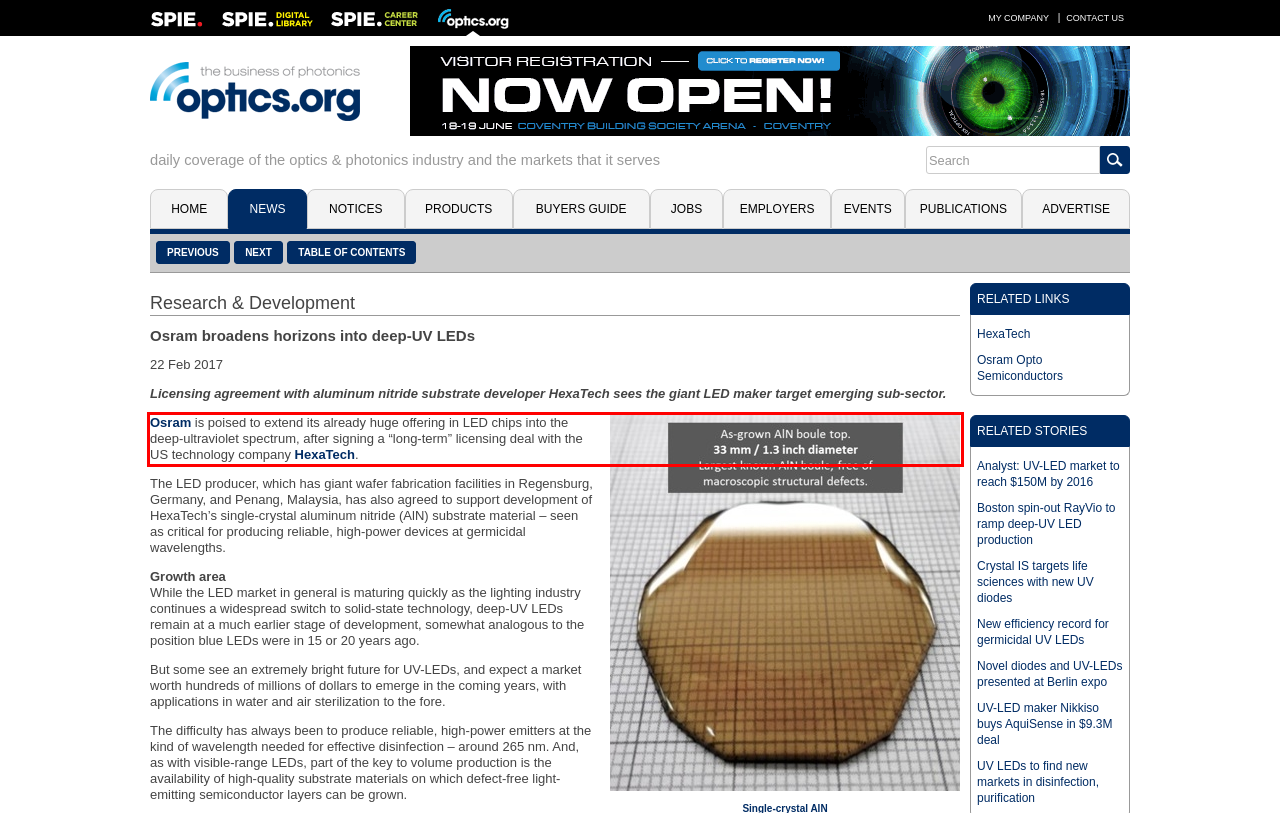Please identify the text within the red rectangular bounding box in the provided webpage screenshot.

Osram is poised to extend its already huge offering in LED chips into the deep-ultraviolet spectrum, after signing a “long-term” licensing deal with the US technology company HexaTech.